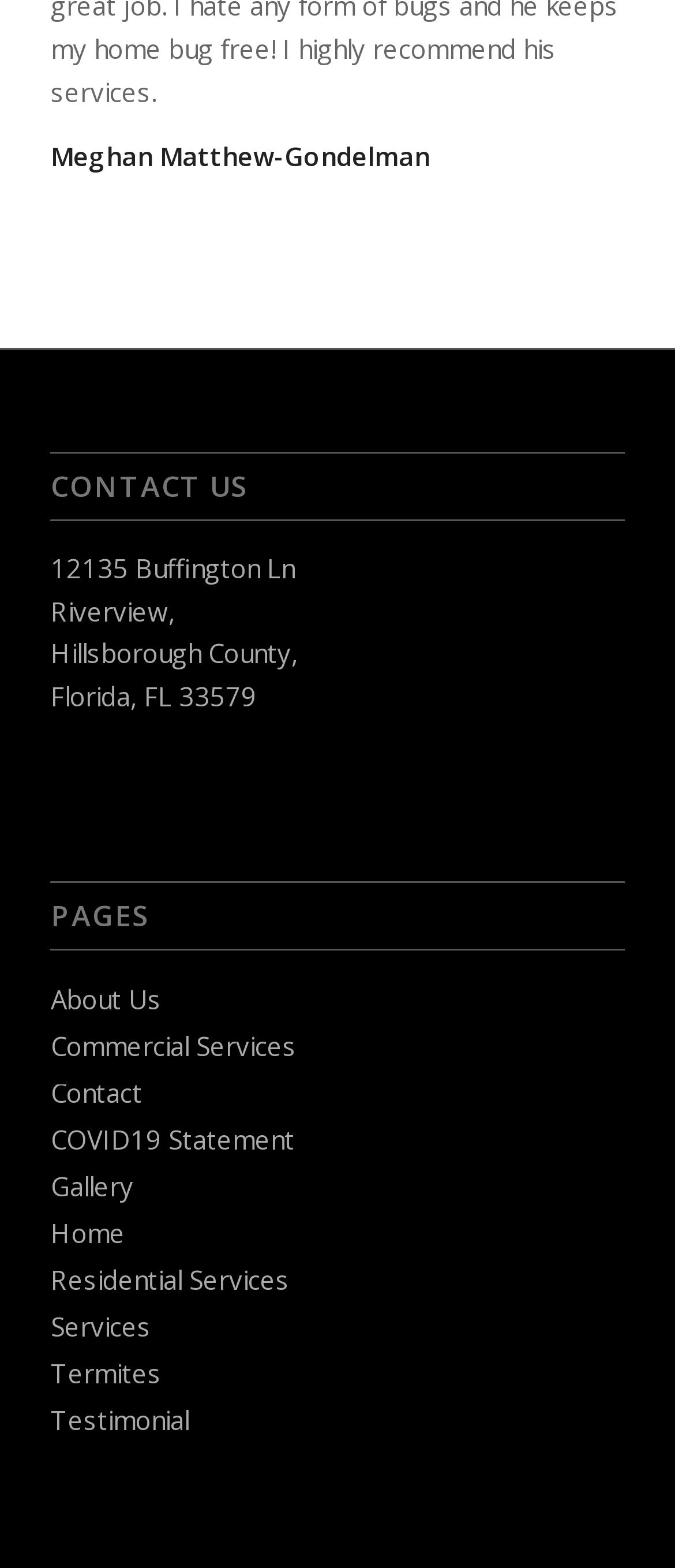Using the element description: "Help and resources", determine the bounding box coordinates. The coordinates should be in the format [left, top, right, bottom], with values between 0 and 1.

None